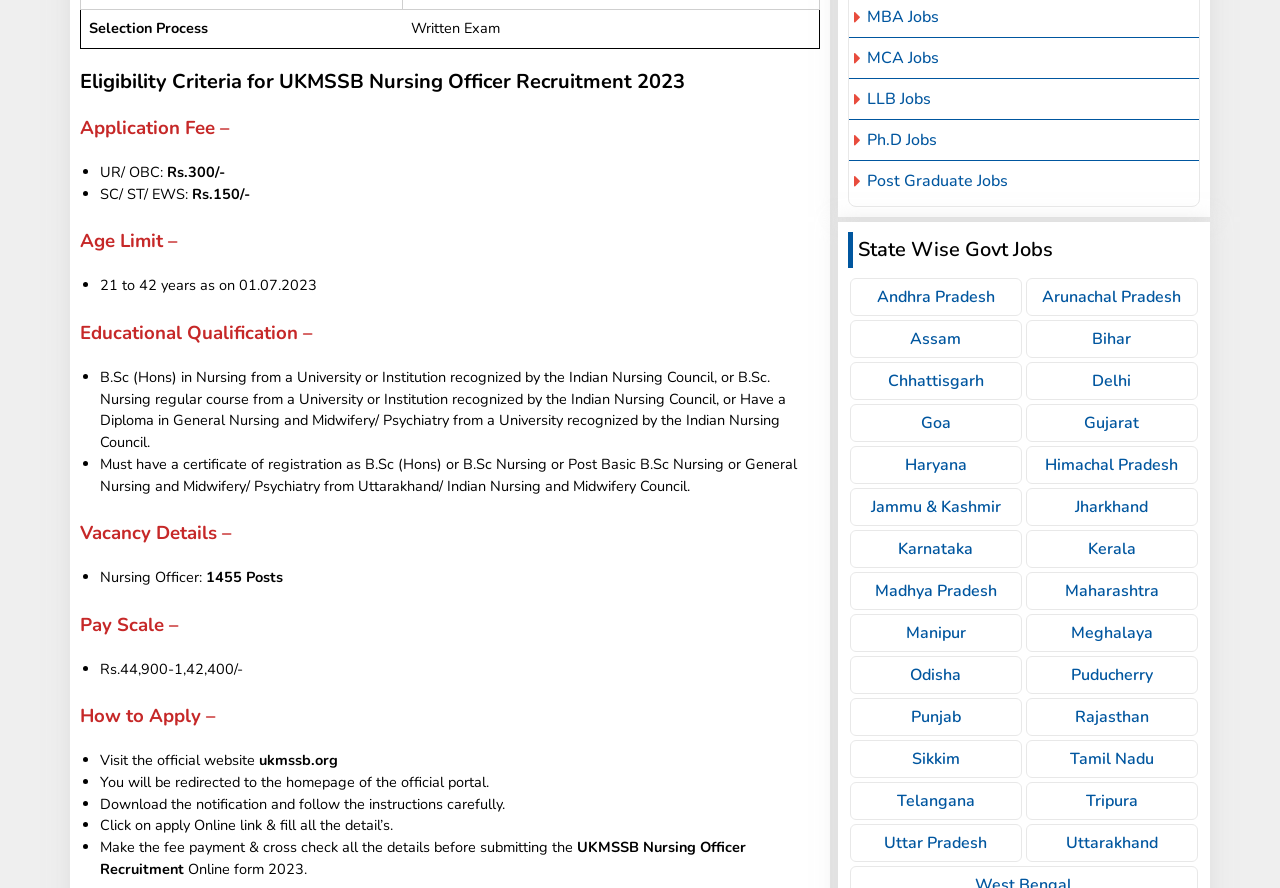Identify the bounding box coordinates of the part that should be clicked to carry out this instruction: "Click on the 'Uttarakhand' link".

[0.802, 0.928, 0.936, 0.971]